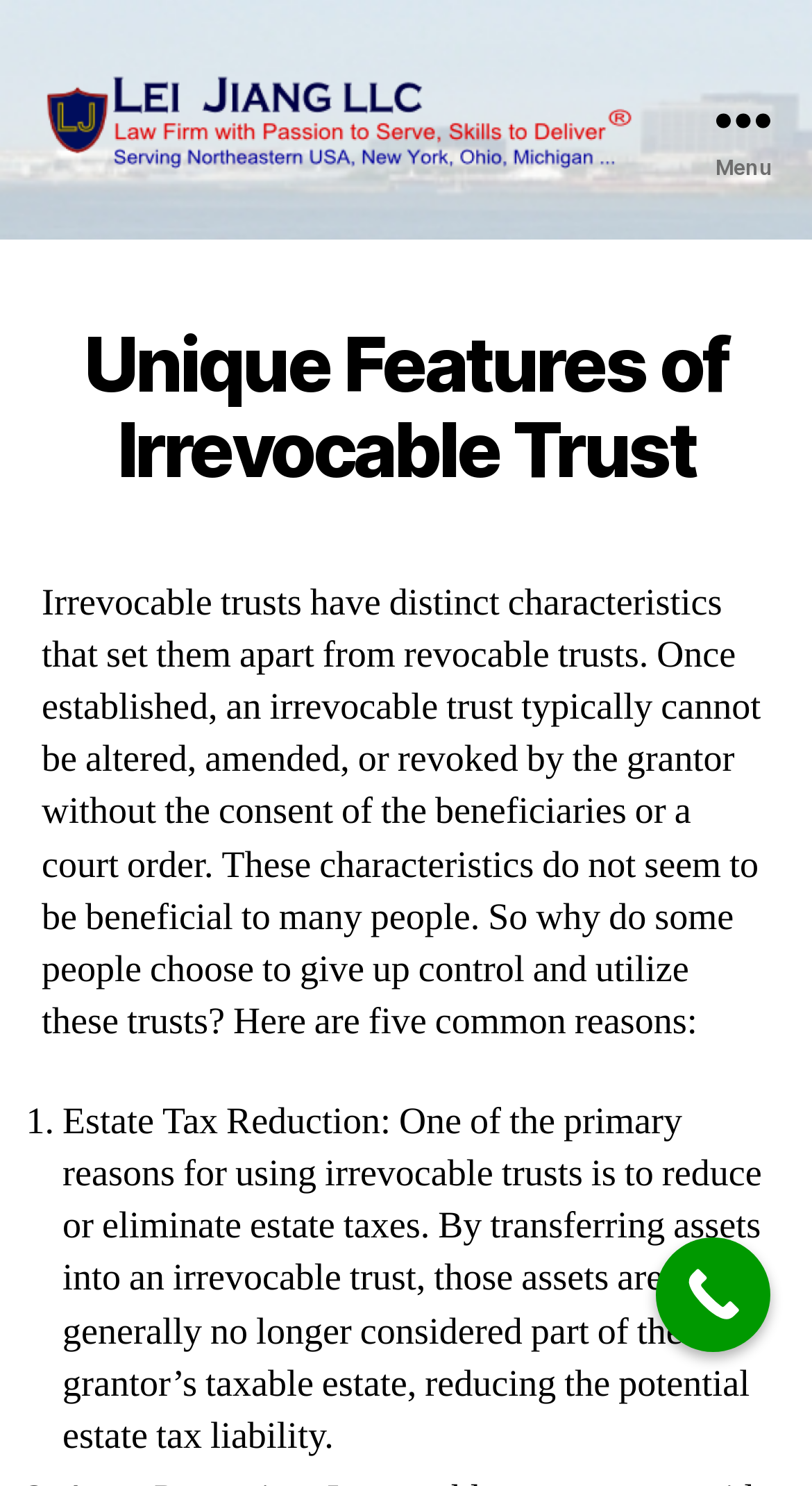Can you find and provide the title of the webpage?

Unique Features of Irrevocable Trust